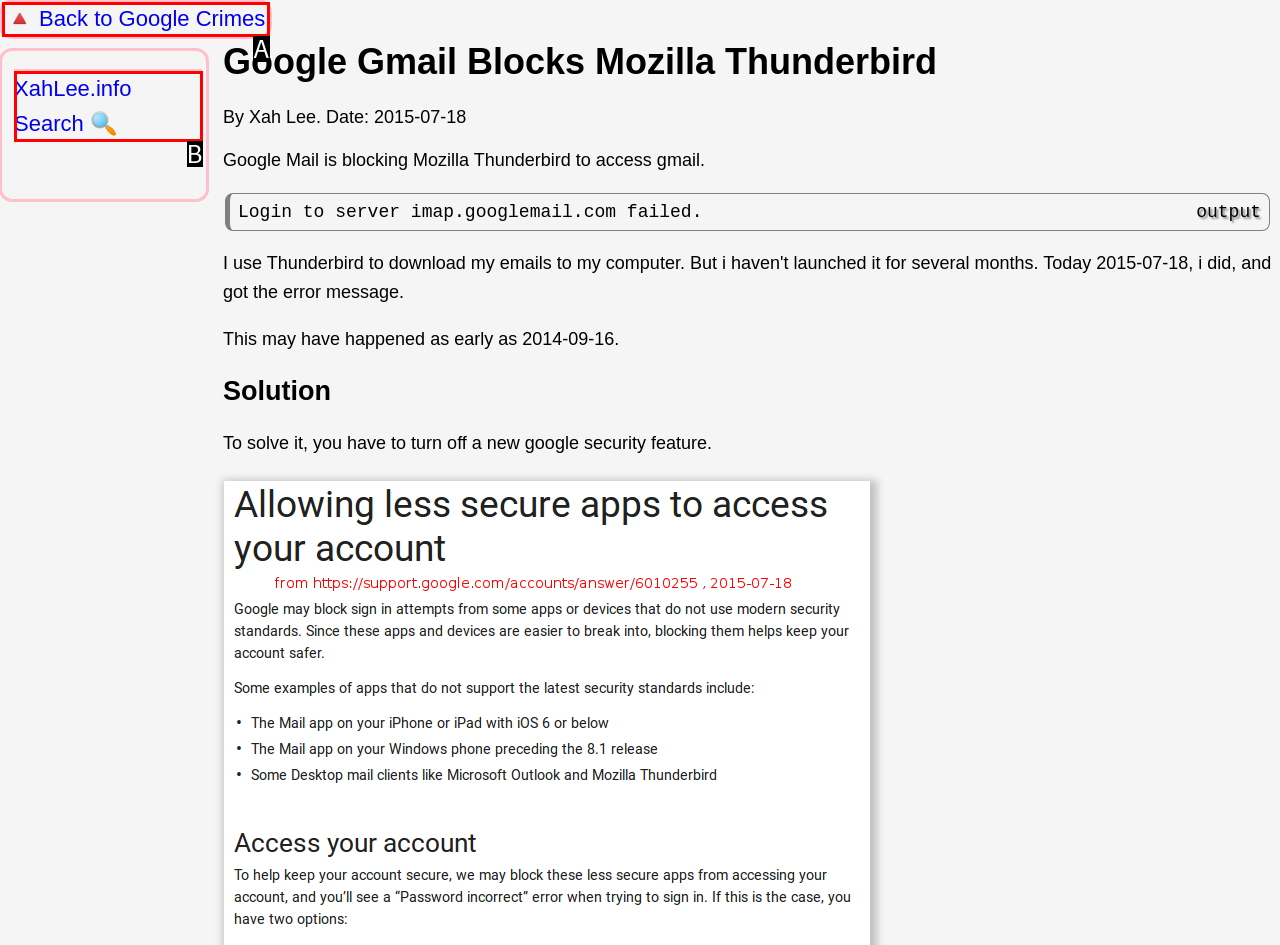Select the correct option based on the description: Google Crimes
Answer directly with the option’s letter.

A